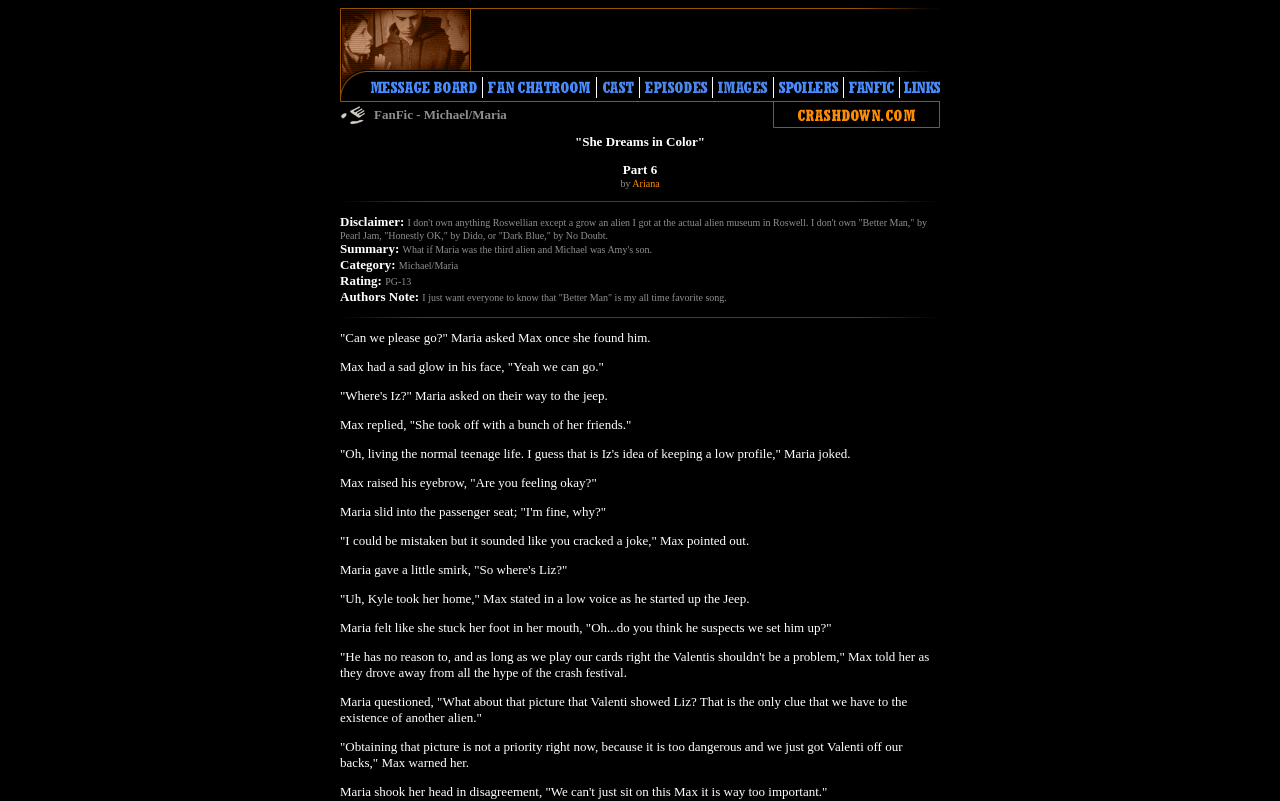What is the disclaimer about?
Based on the image, answer the question with a single word or brief phrase.

Ownership of Roswellian things